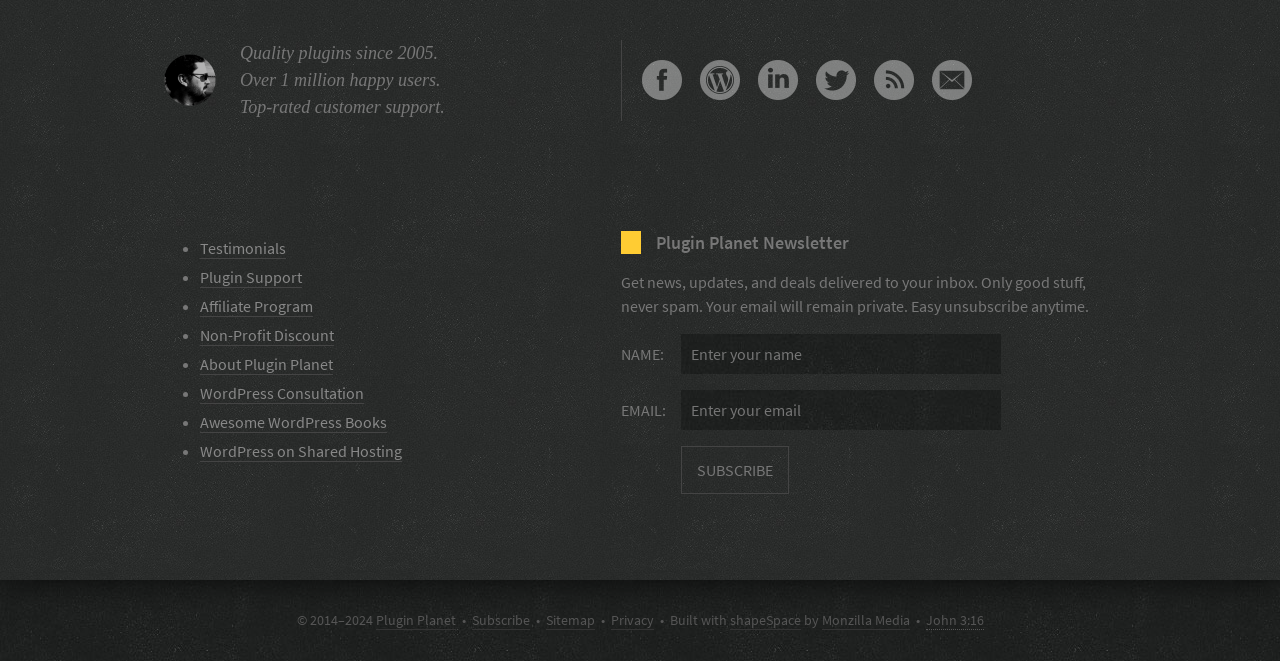Find the bounding box coordinates for the area that must be clicked to perform this action: "Click on the 'Menu' link".

None